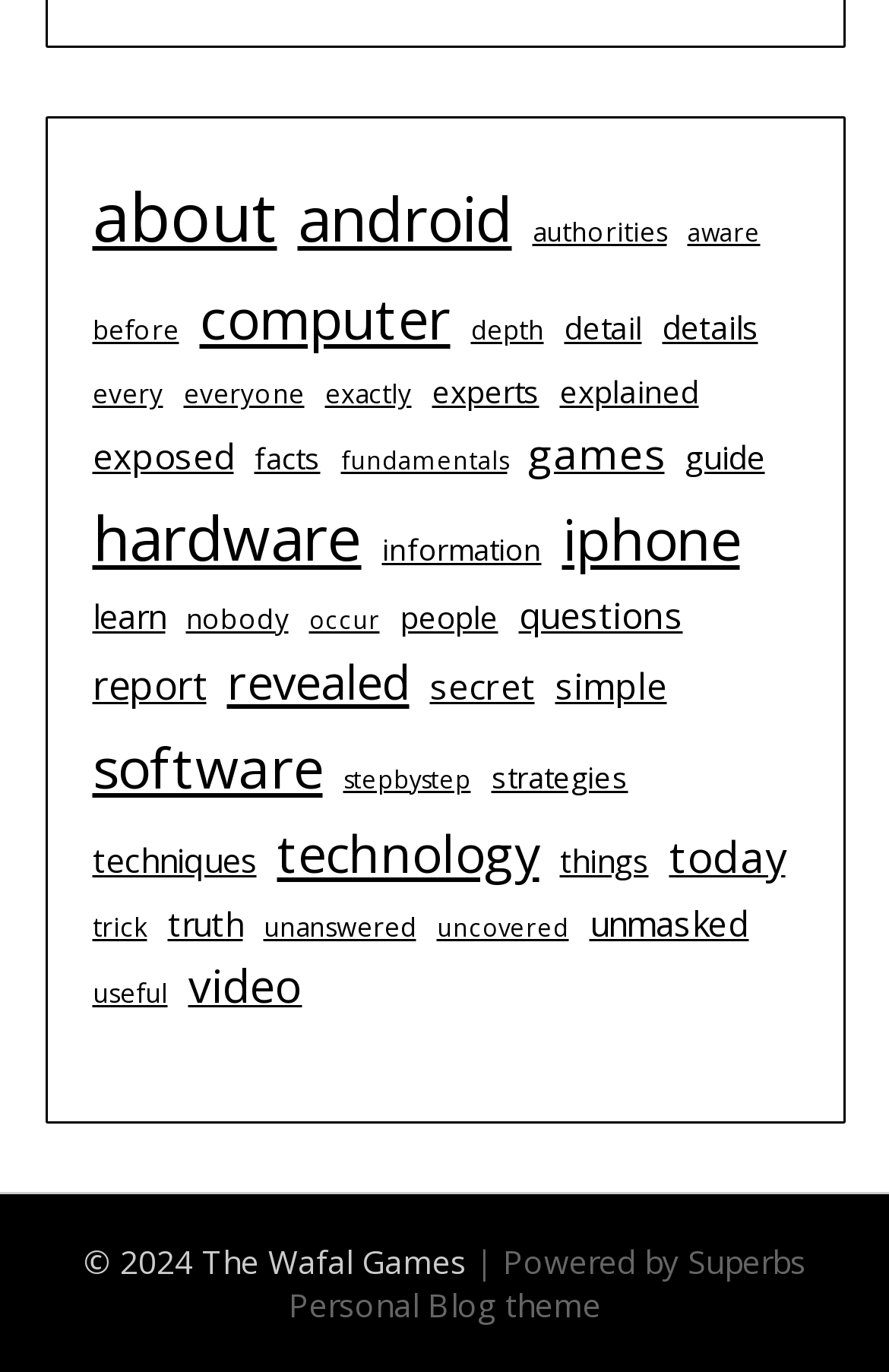From the image, can you give a detailed response to the question below:
What is the name of the company that powered the website?

The company that powered the website is Superbs, which is indicated by the StaticText '| Powered by Superbs' at the bottom of the webpage.